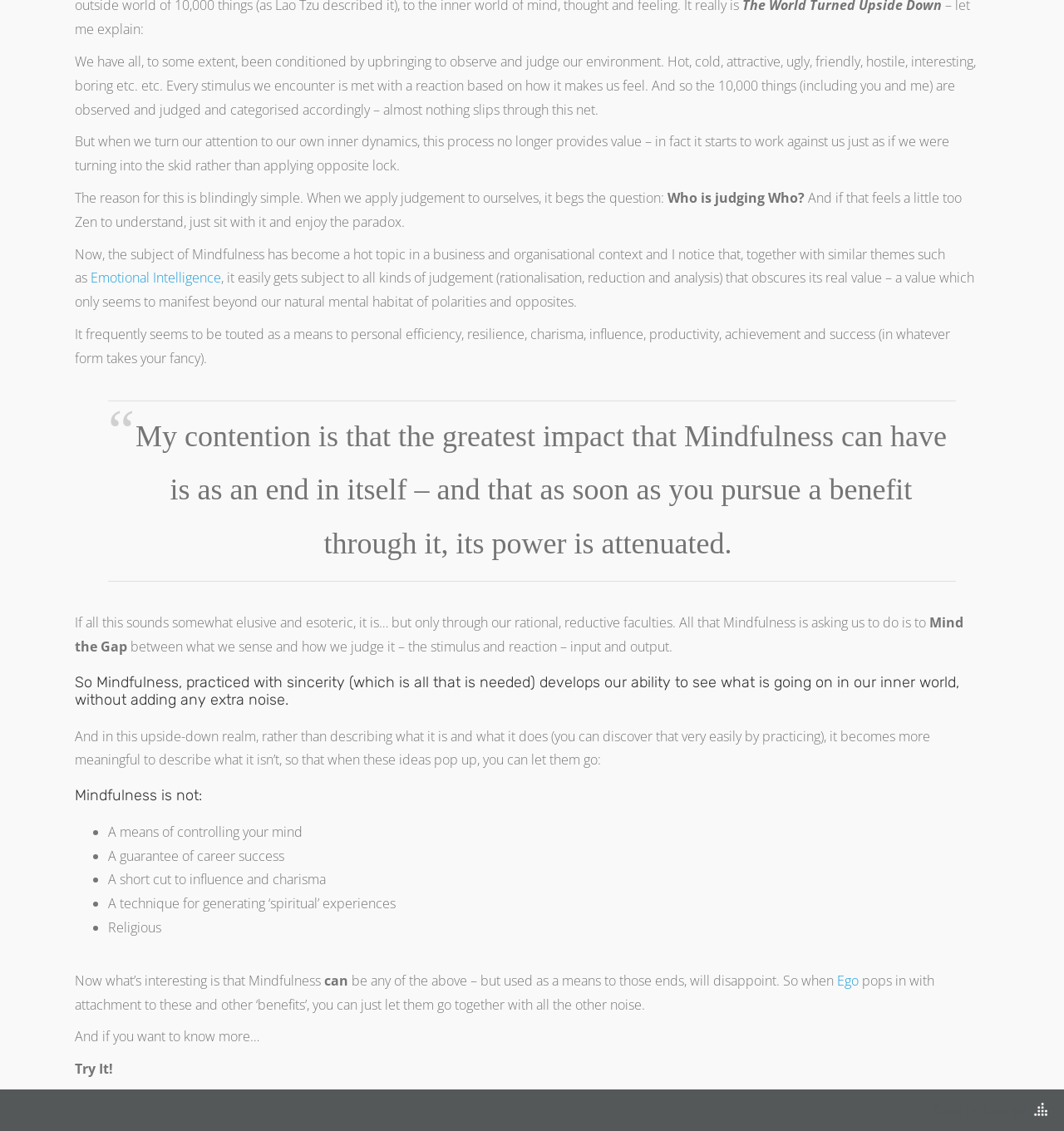Find the bounding box coordinates corresponding to the UI element with the description: "Theme by Tesseract". The coordinates should be formatted as [left, top, right, bottom], with values as floats between 0 and 1.

[0.875, 0.973, 0.966, 0.99]